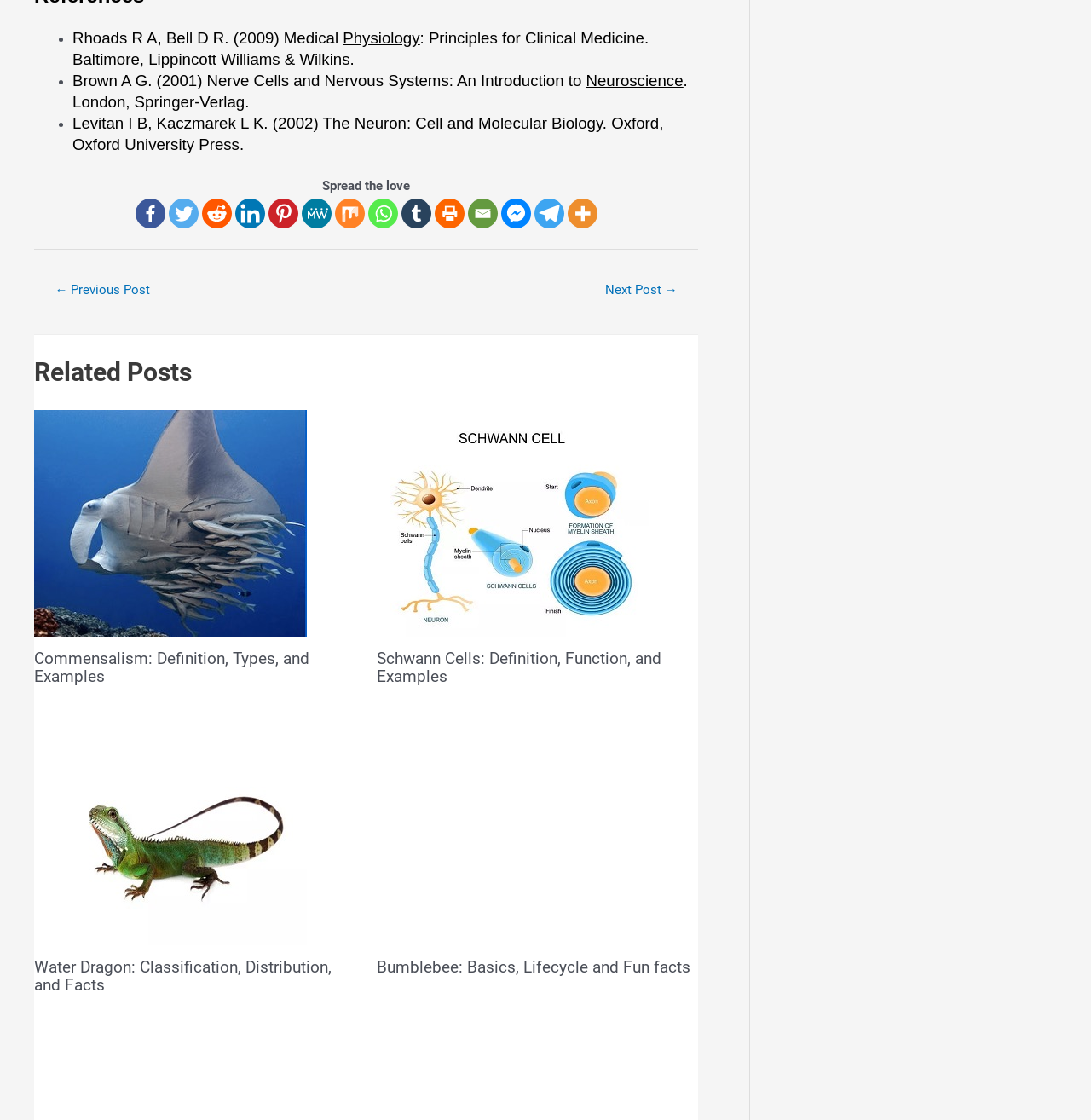Highlight the bounding box coordinates of the element you need to click to perform the following instruction: "Read the article about Schwann Cells."

[0.345, 0.462, 0.595, 0.475]